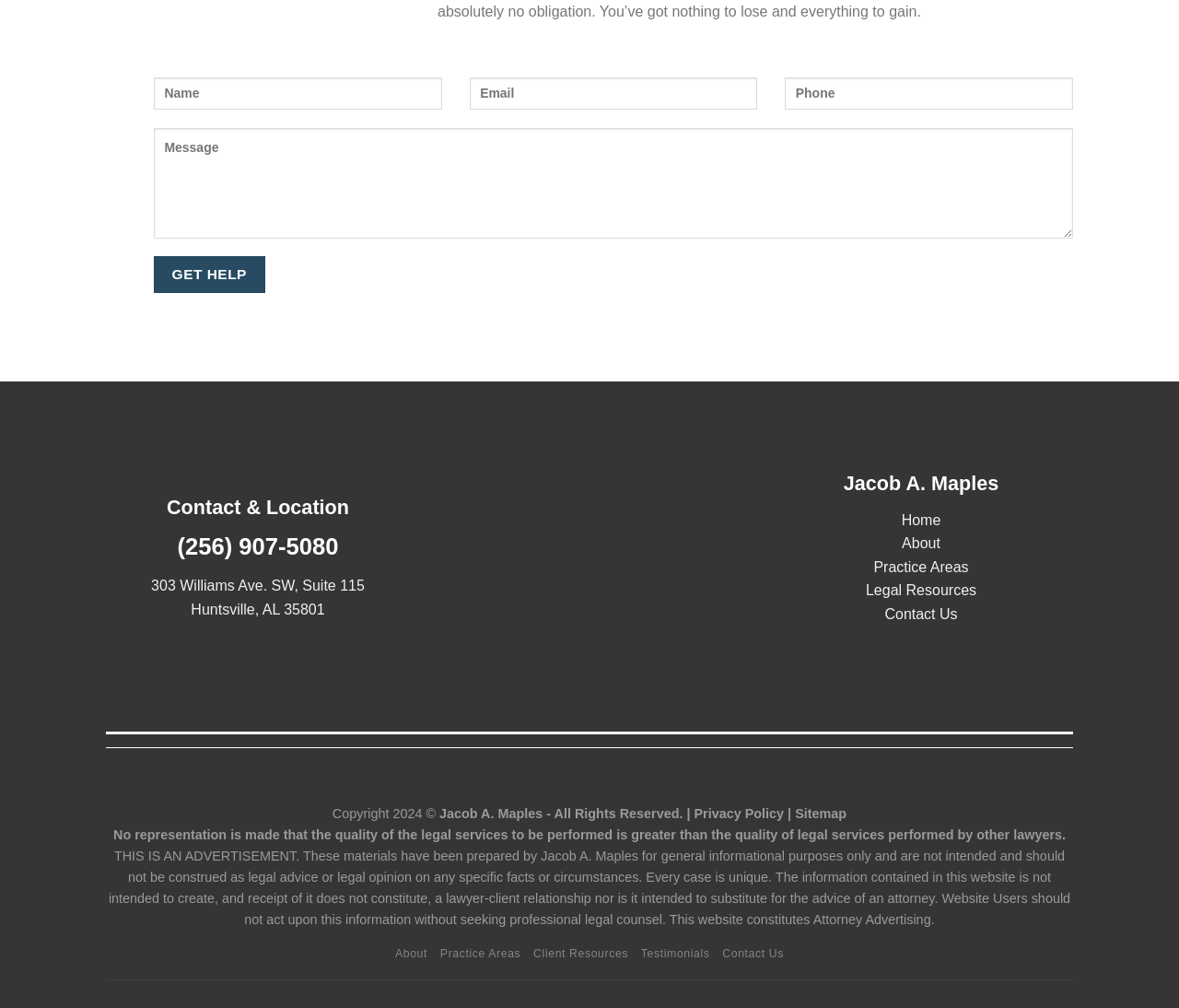Please look at the image and answer the question with a detailed explanation: What is the address of the law office?

I found the address by looking at the static text element with the text '303 Williams Ave. SW, Suite 115' which is located below the phone number and above the city and state information.